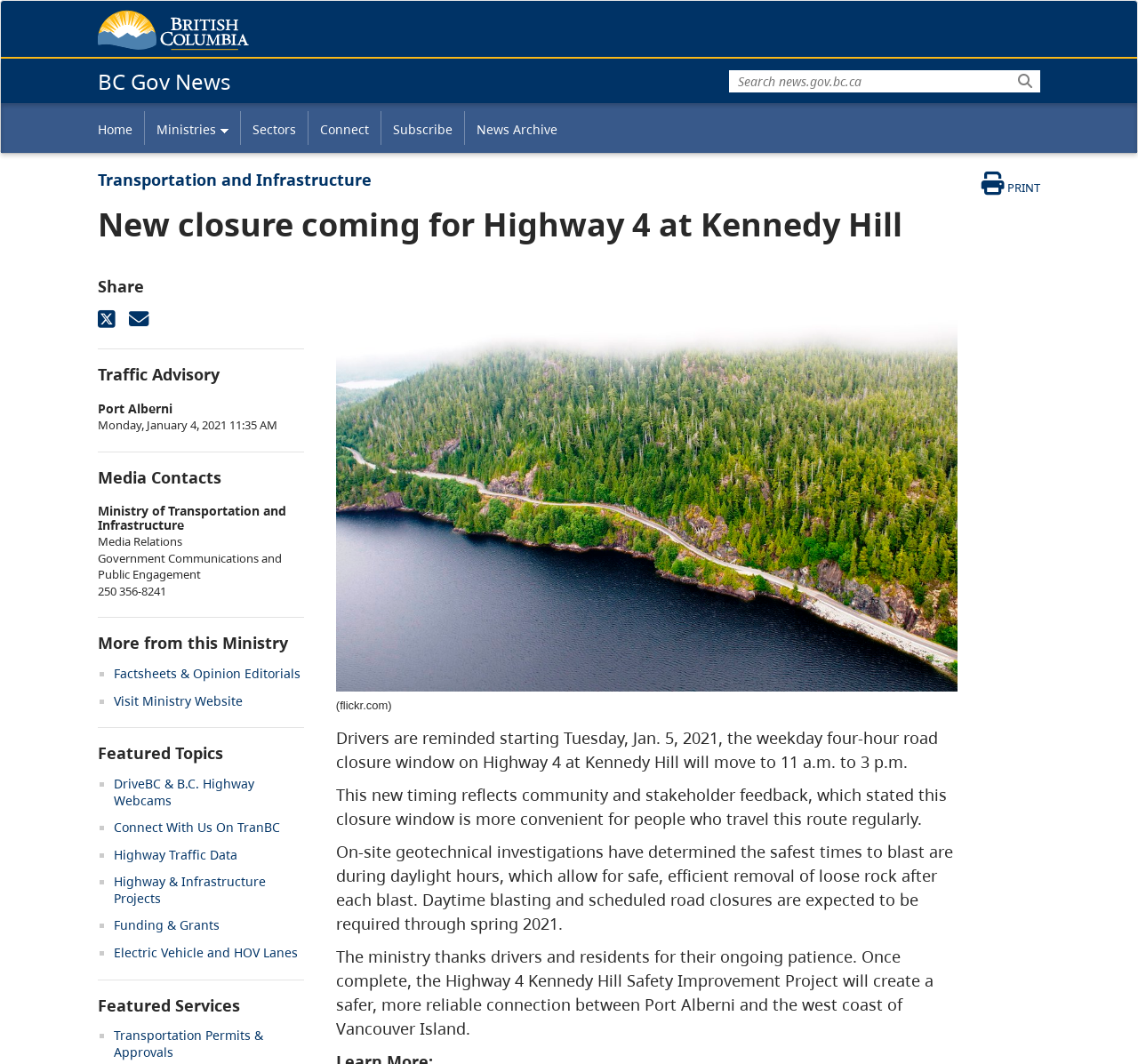Determine the bounding box coordinates of the clickable region to execute the instruction: "Search for something". The coordinates should be four float numbers between 0 and 1, denoted as [left, top, right, bottom].

[0.641, 0.055, 0.914, 0.087]